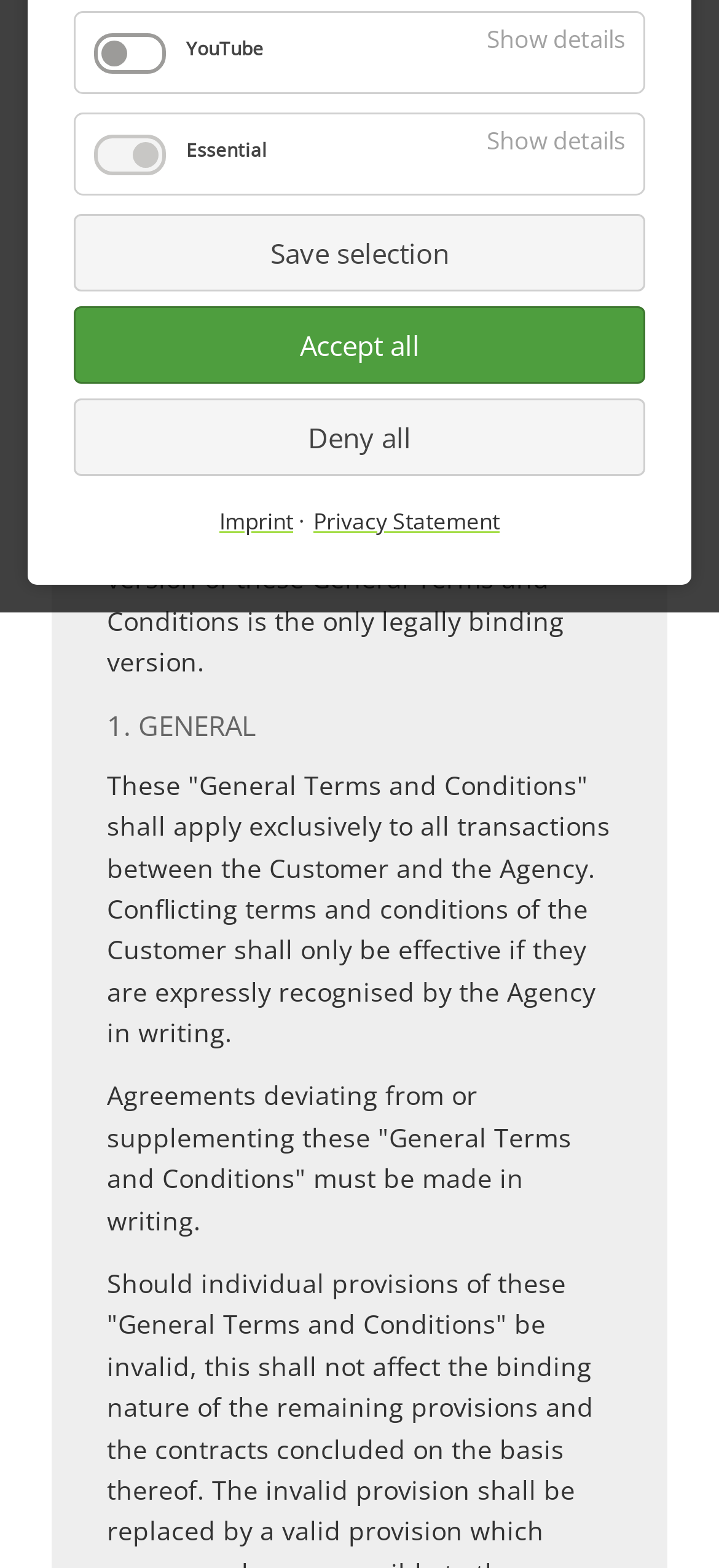Determine the bounding box of the UI element mentioned here: "Show details Hide details". The coordinates must be in the format [left, top, right, bottom] with values ranging from 0 to 1.

[0.651, 0.073, 0.895, 0.106]